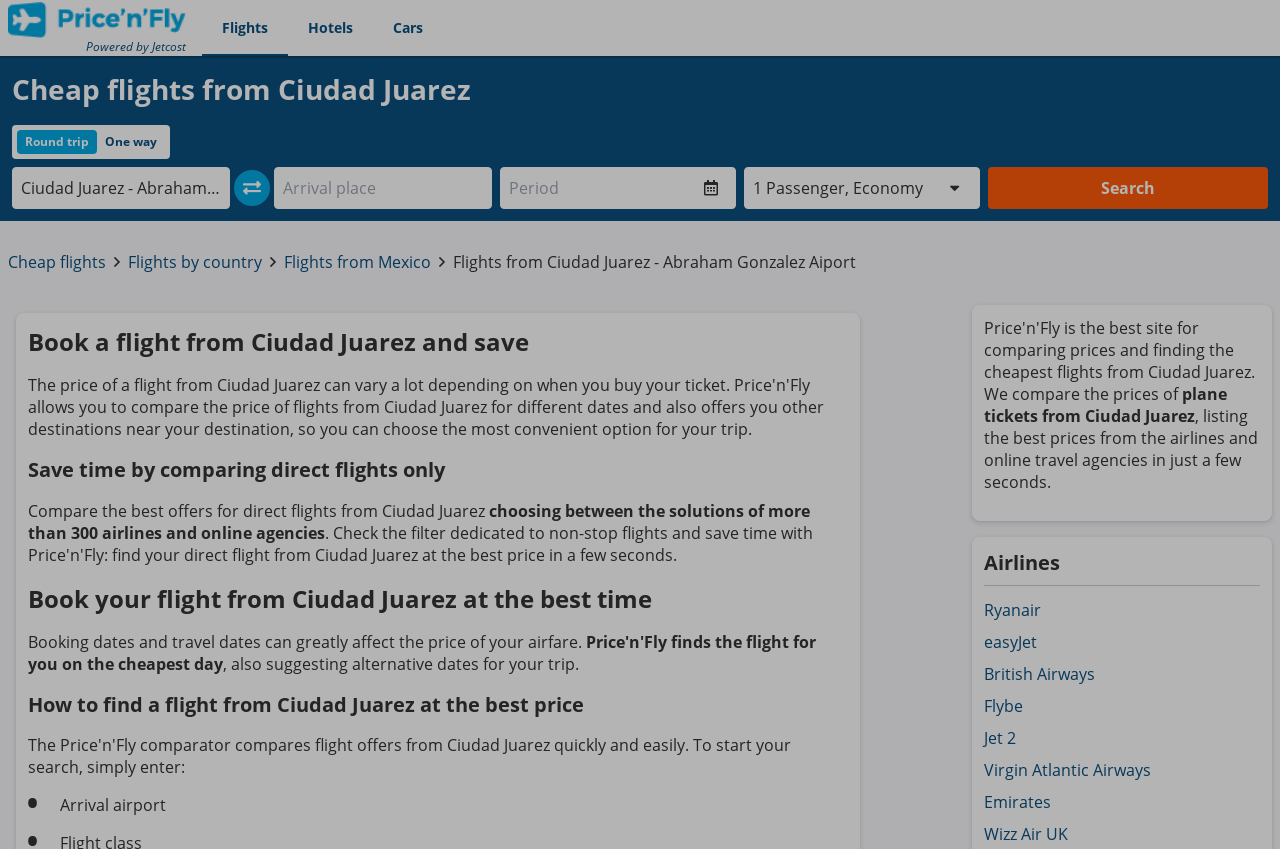Provide a single word or phrase answer to the question: 
How many airlines are listed?

6